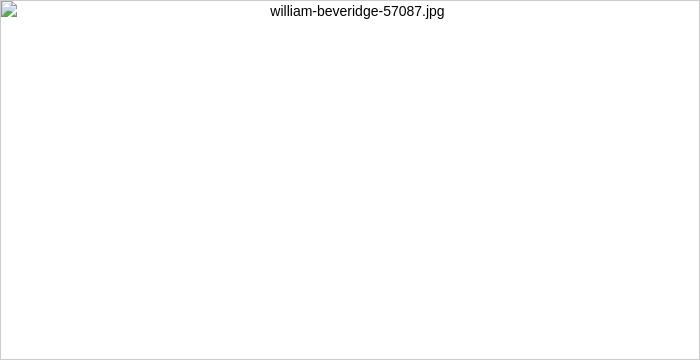Generate a detailed caption for the image.

The image features William Henry Beveridge, a significant figure in British history known for his contributions to social reform and economics. Born on March 5, 1879, in Rangpur, India, he attended Charterhouse for his preliminary education before furthering his studies at Balliol College, University of Oxford, where he focused on mathematics and classics, later graduating with first-class honors. Beveridge's intellectual legacy continues to influence British social policy and economic thought. The surrounding text introduces his early life, highlighting his educational journey and familial background, setting the context for his impactful career.